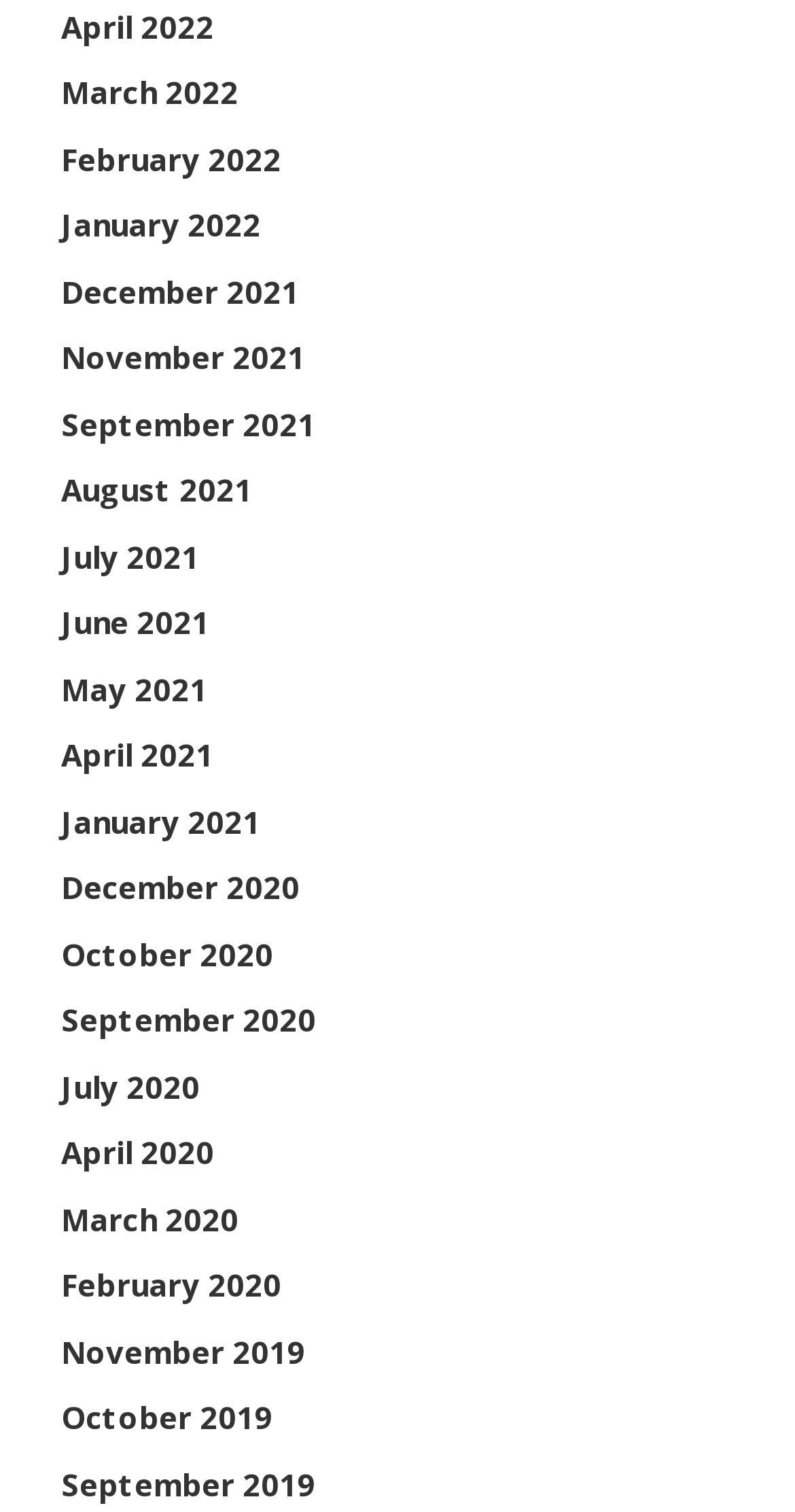Determine the bounding box coordinates of the clickable element necessary to fulfill the instruction: "view April 2022". Provide the coordinates as four float numbers within the 0 to 1 range, i.e., [left, top, right, bottom].

[0.077, 0.003, 0.269, 0.03]